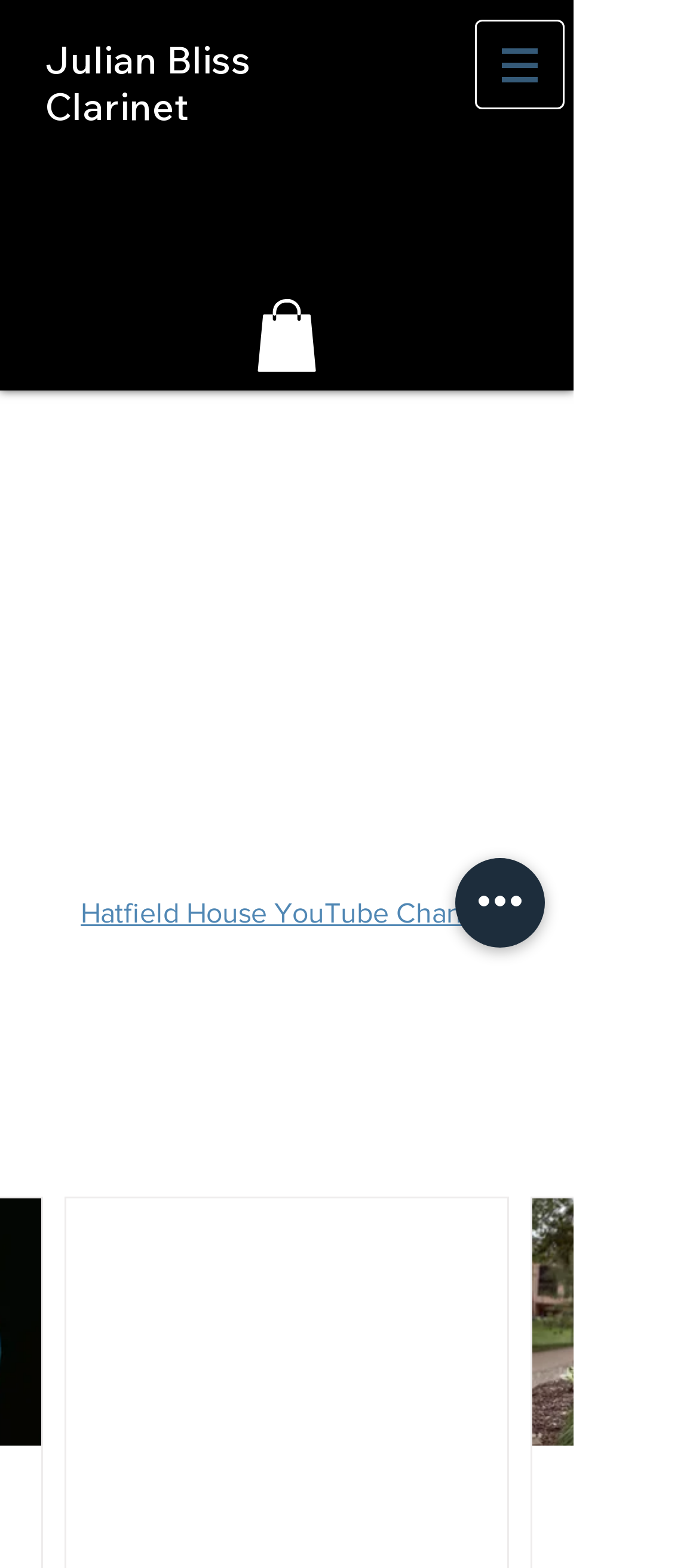Please find the bounding box for the following UI element description. Provide the coordinates in (top-left x, top-left y, bottom-right x, bottom-right y) format, with values between 0 and 1: Hatfield House YouTube Channel

[0.115, 0.573, 0.718, 0.592]